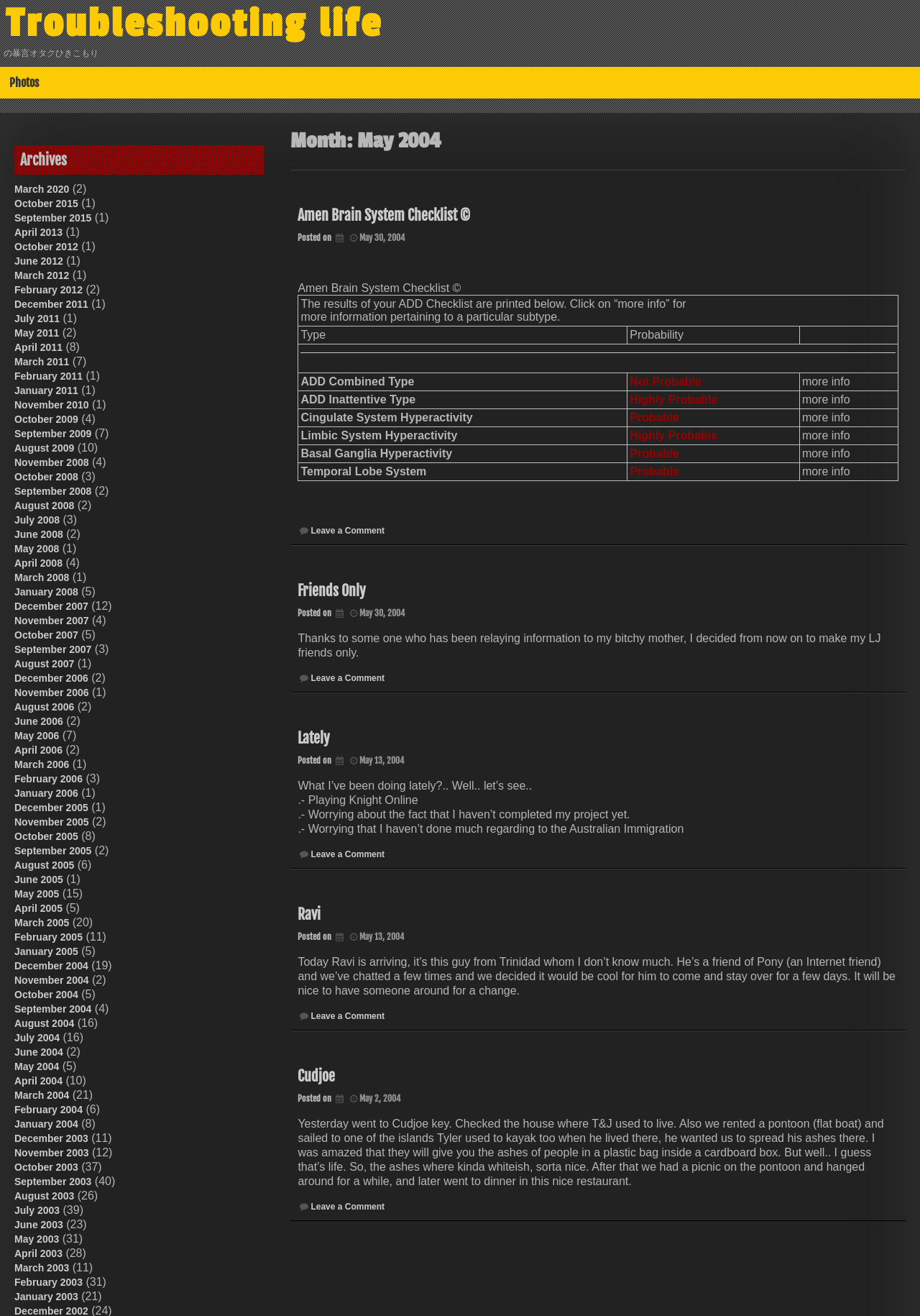Find the main header of the webpage and produce its text content.

Month: May 2004